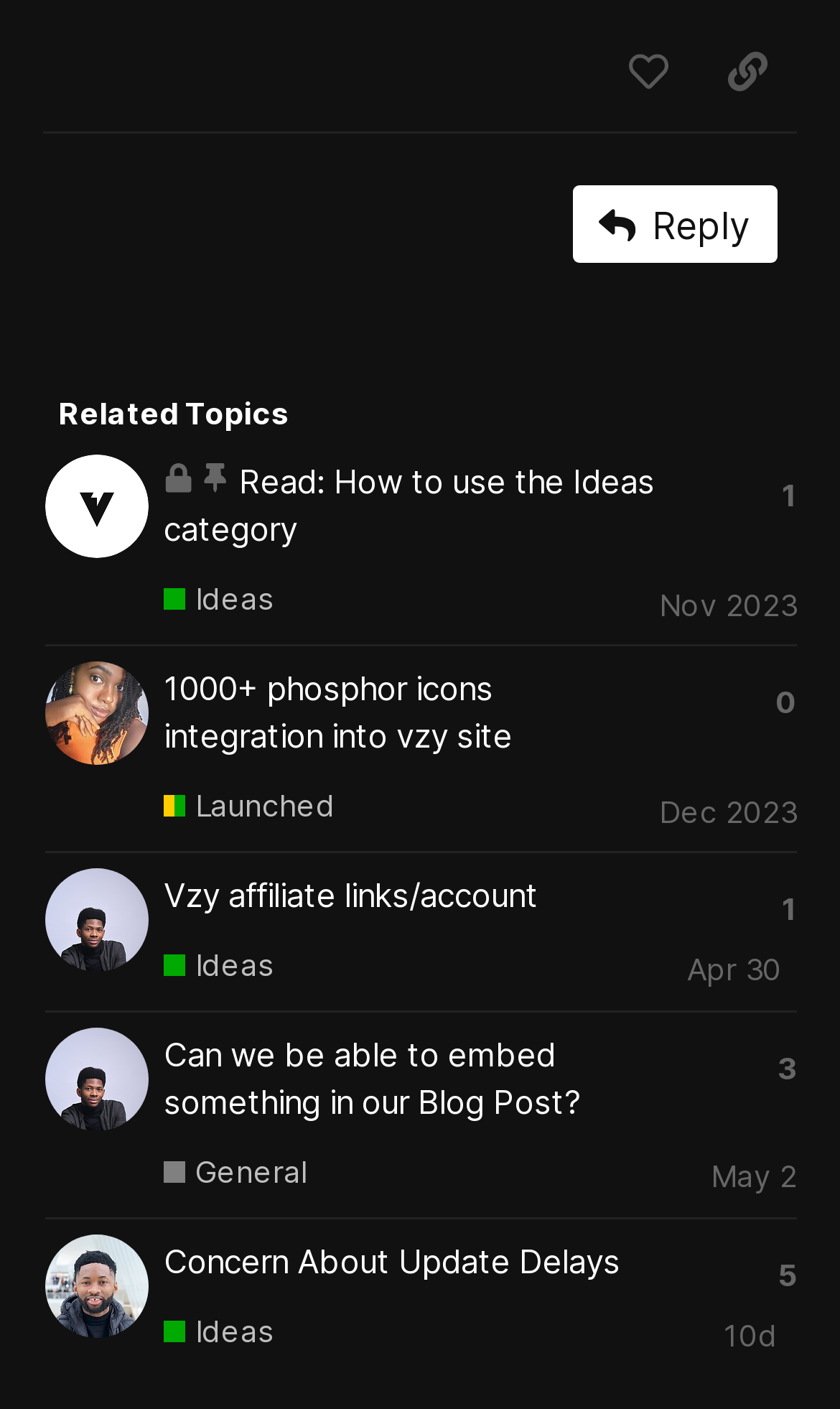Locate the bounding box coordinates of the clickable area to execute the instruction: "Click the 'Reply' button". Provide the coordinates as four float numbers between 0 and 1, represented as [left, top, right, bottom].

[0.681, 0.131, 0.925, 0.187]